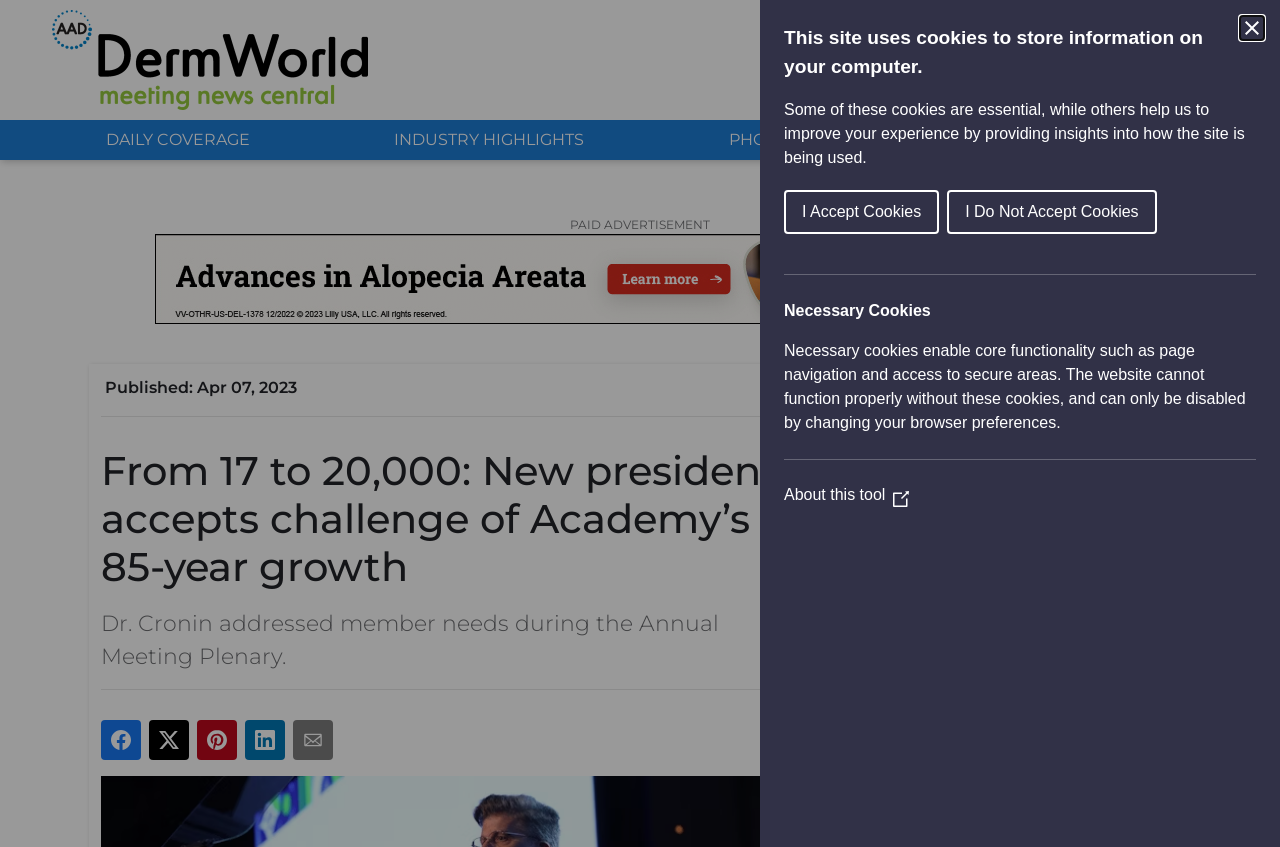Show me the bounding box coordinates of the clickable region to achieve the task as per the instruction: "Read the post by 'Chase'".

None